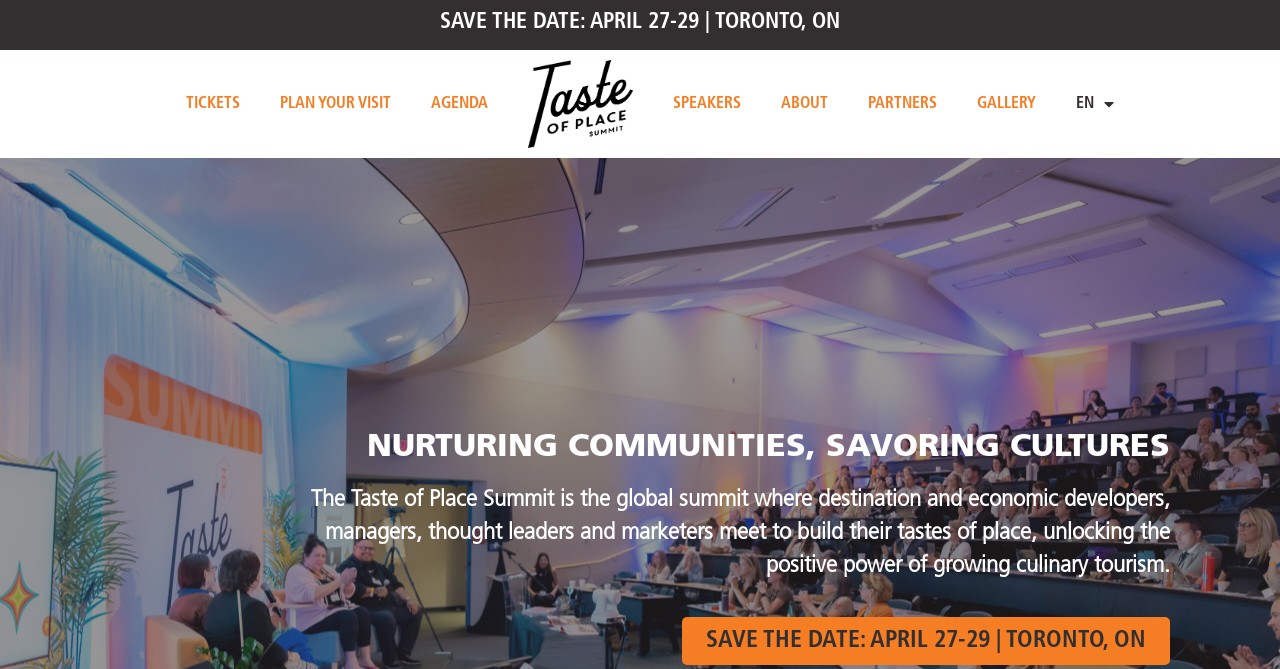Please specify the bounding box coordinates in the format (top-left x, top-left y, bottom-right x, bottom-right y), with values ranging from 0 to 1. Identify the bounding box for the UI component described as follows: FR

[0.841, 0.145, 0.87, 0.174]